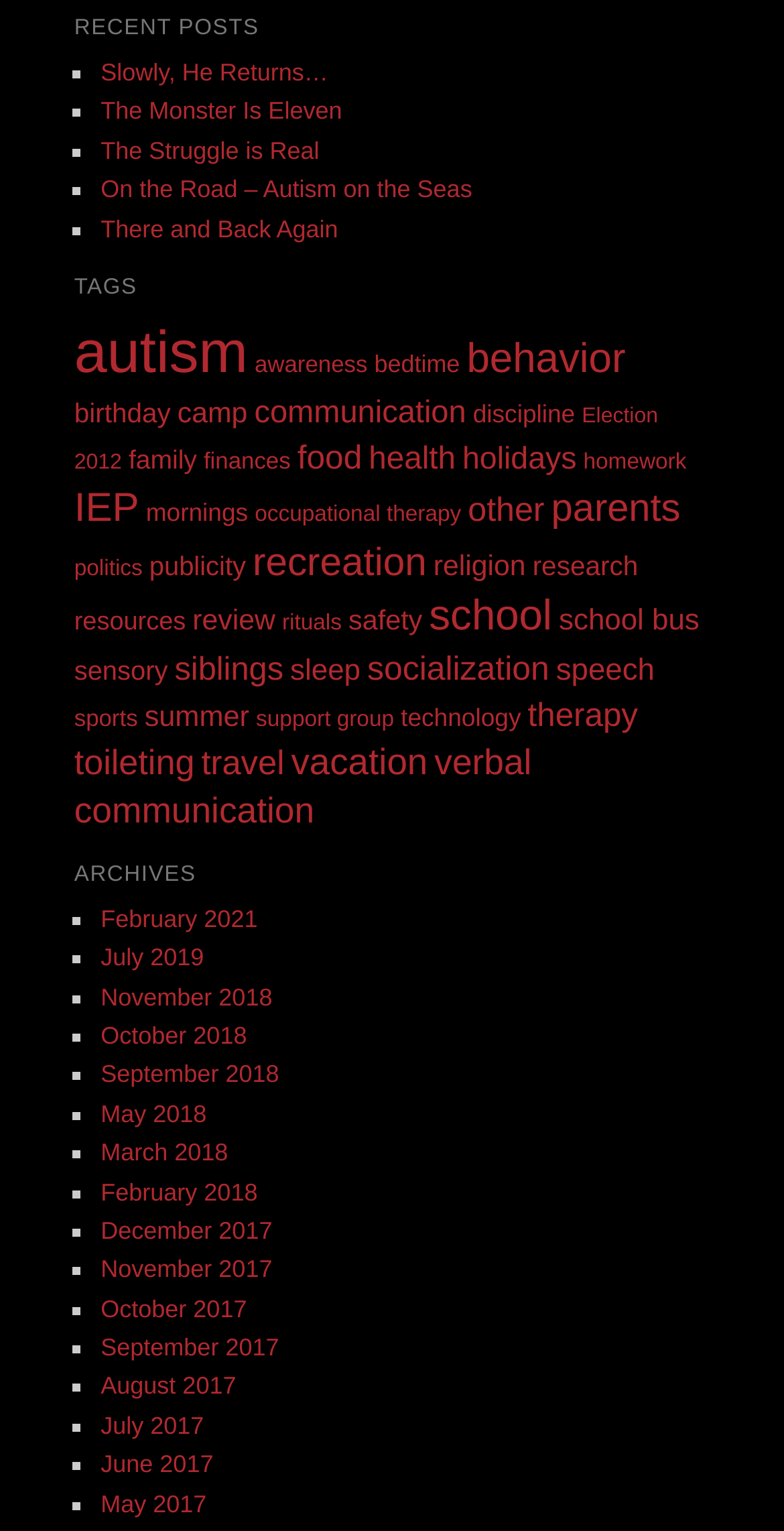Provide the bounding box coordinates of the HTML element this sentence describes: "autism".

[0.095, 0.209, 0.316, 0.252]